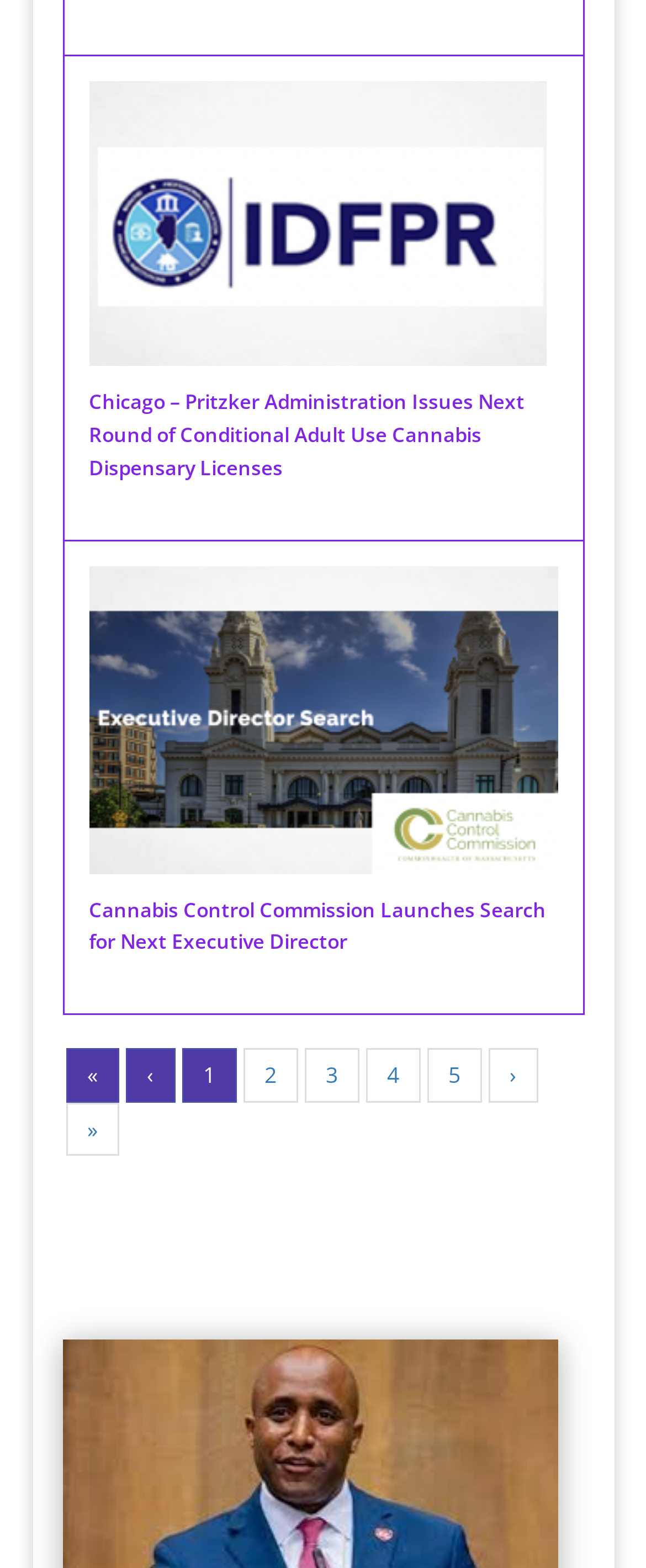Locate the bounding box coordinates of the UI element described by: "›". Provide the coordinates as four float numbers between 0 and 1, formatted as [left, top, right, bottom].

[0.754, 0.669, 0.831, 0.703]